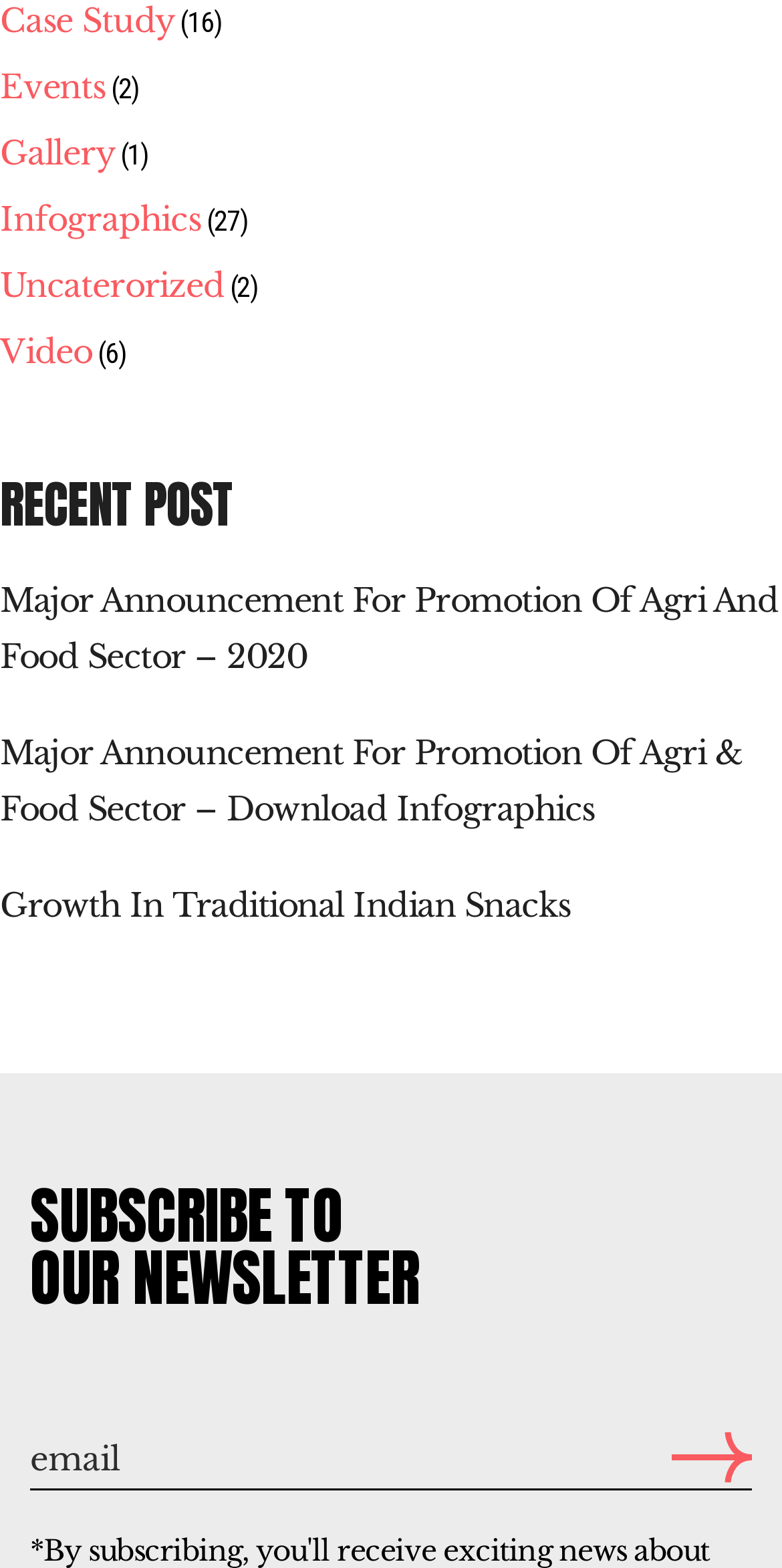Determine the bounding box coordinates for the element that should be clicked to follow this instruction: "Subscribe to the newsletter". The coordinates should be given as four float numbers between 0 and 1, in the format [left, top, right, bottom].

[0.038, 0.754, 0.962, 0.834]